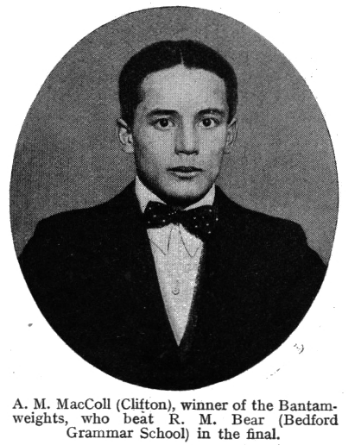Create a vivid and detailed description of the image.

This image features A. M. MacColl from Clifton, proudly presented as the winner of the Bantam-weight division. He is depicted in a formal attire, complete with a bow tie, capturing the elegance of the competition. In the final match, MacColl secured victory against R. M. Bear from Bedford Grammar School, showcasing his skill and determination in the ring. The photograph highlights not only his athletic accomplishment but also the dignified atmosphere surrounding the event.